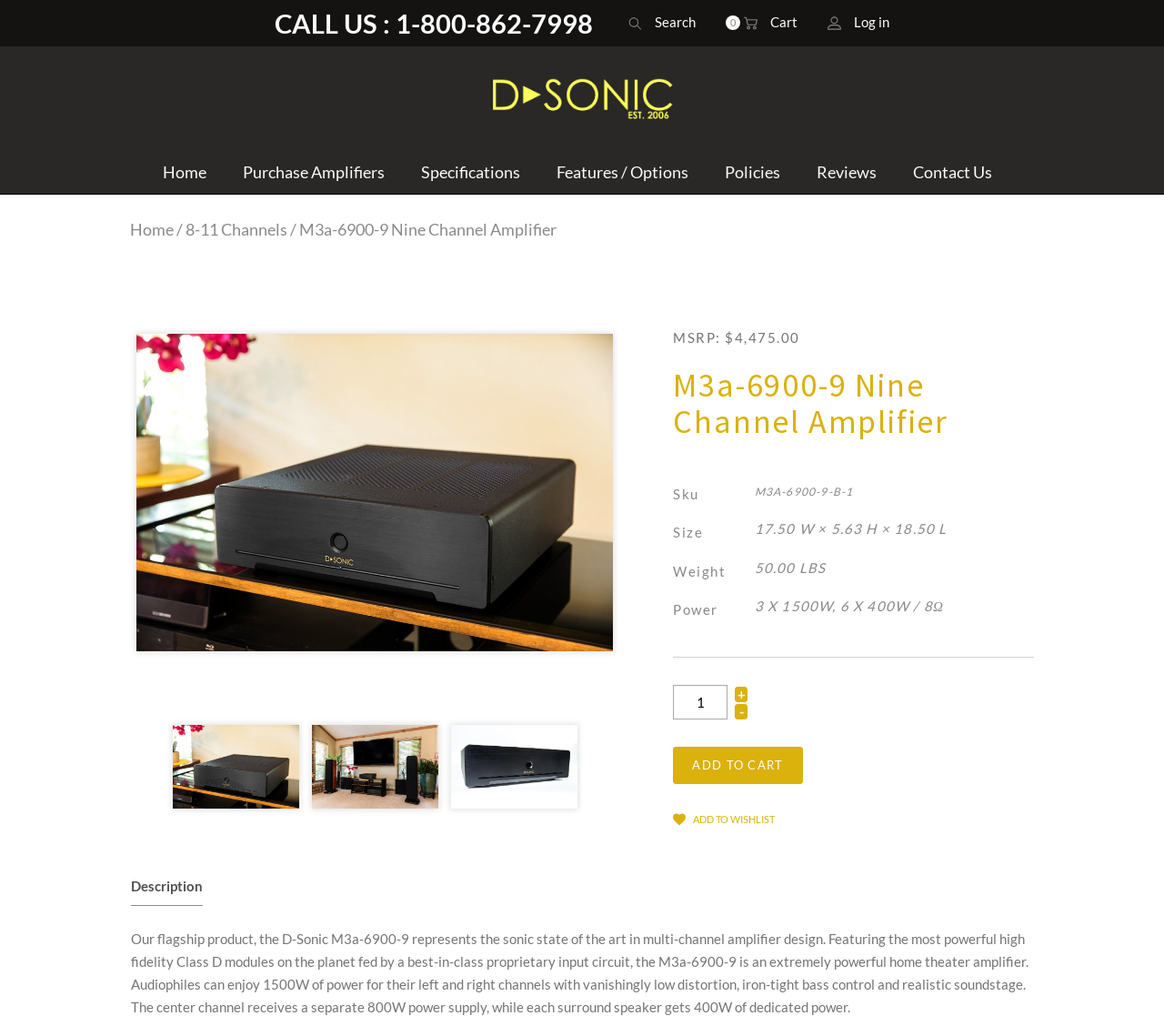Identify and provide the text content of the webpage's primary headline.

M3a-6900-9 Nine Channel Amplifier